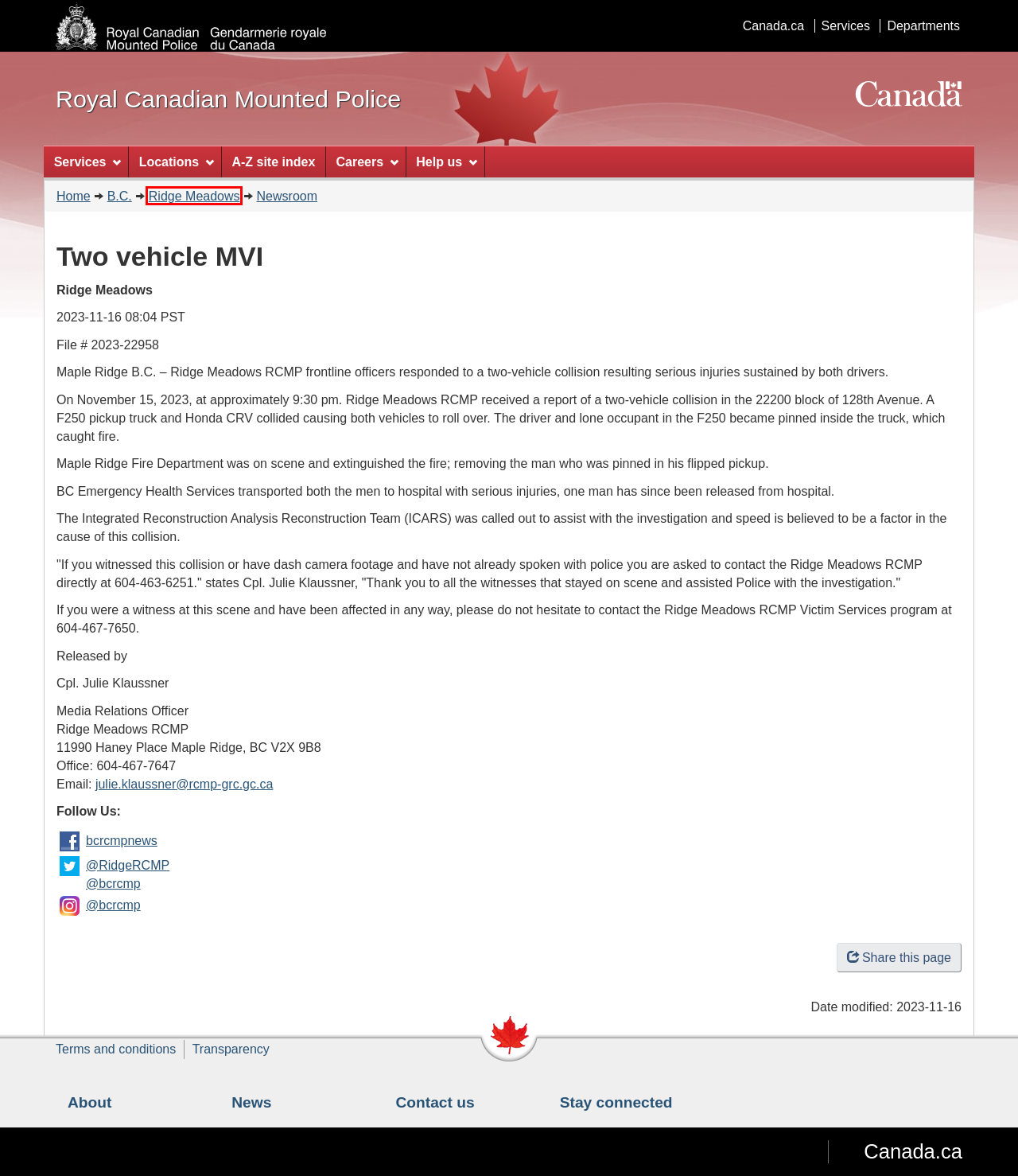Examine the screenshot of a webpage with a red bounding box around a UI element. Select the most accurate webpage description that corresponds to the new page after clicking the highlighted element. Here are the choices:
A. Terms and conditions | Royal Canadian Mounted Police
B. National Home Page | Royal Canadian Mounted Police
C. About the RCMP | Royal Canadian Mounted Police
D. A-Z site index | Royal Canadian Mounted Police
E. Ridge Meadows RCMP - Home
F. Stay connected | Royal Canadian Mounted Police
G. Ridge Meadows RCMP - Newsroom
H. RCMP in British Columbia - Home

E